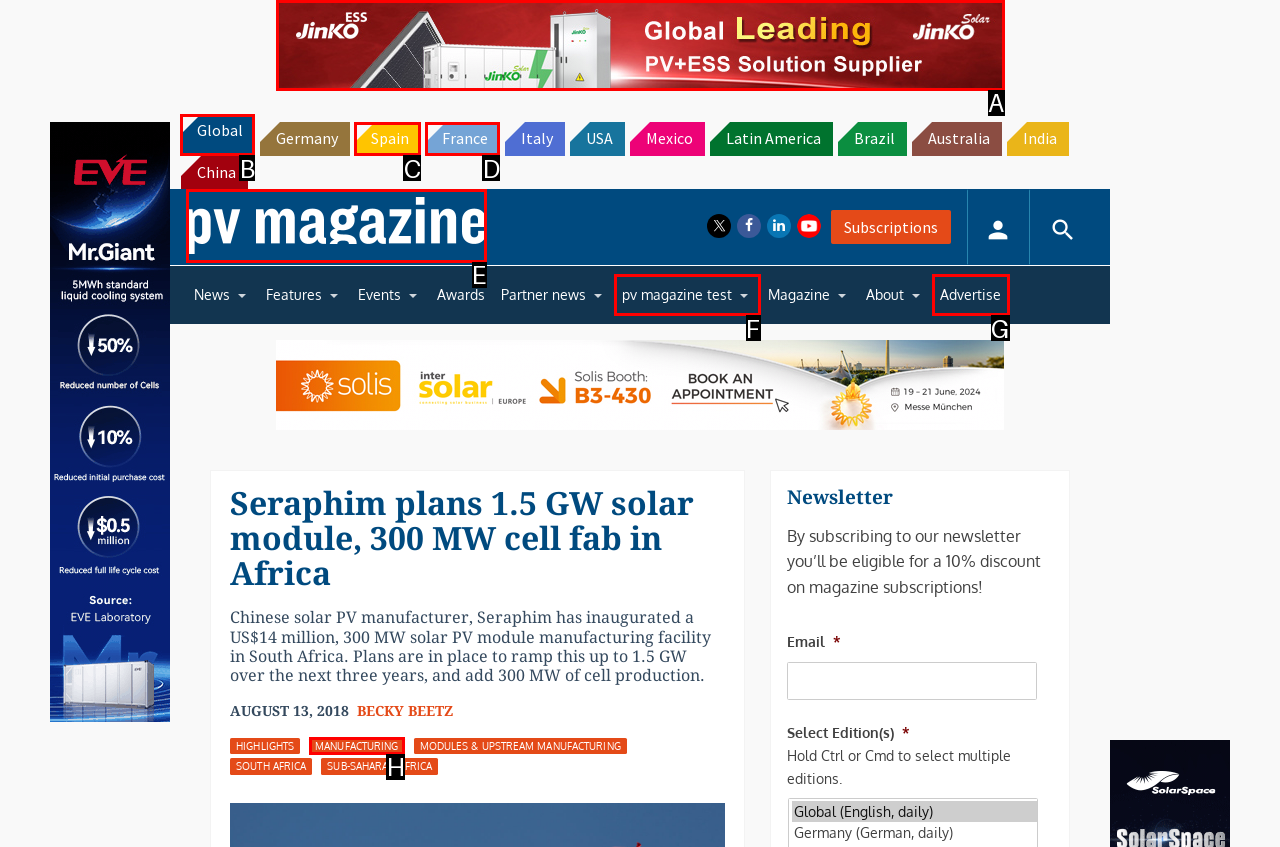Point out the option that needs to be clicked to fulfill the following instruction: Search this website
Answer with the letter of the appropriate choice from the listed options.

None